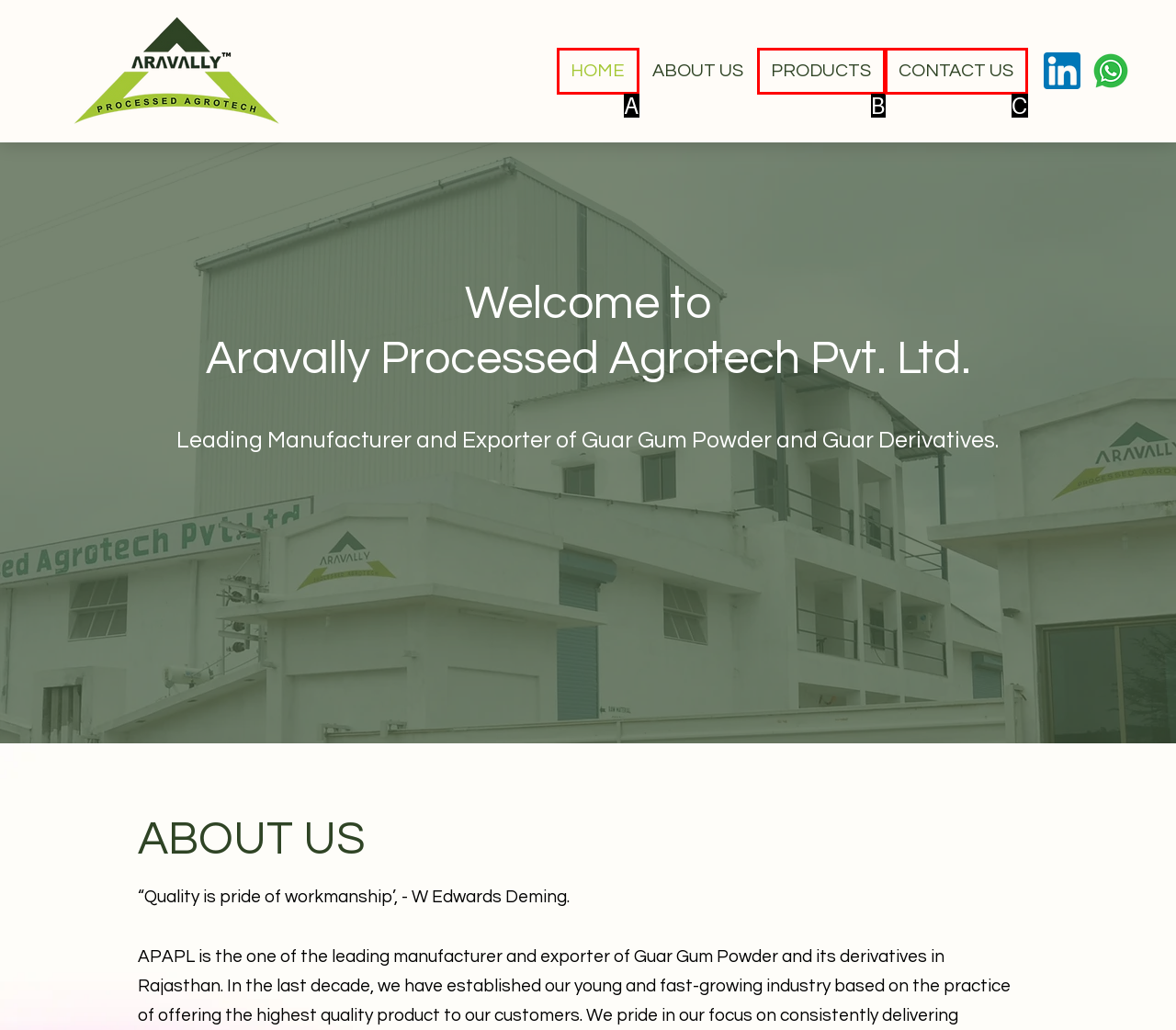Identify the option that best fits this description: HOME
Answer with the appropriate letter directly.

A